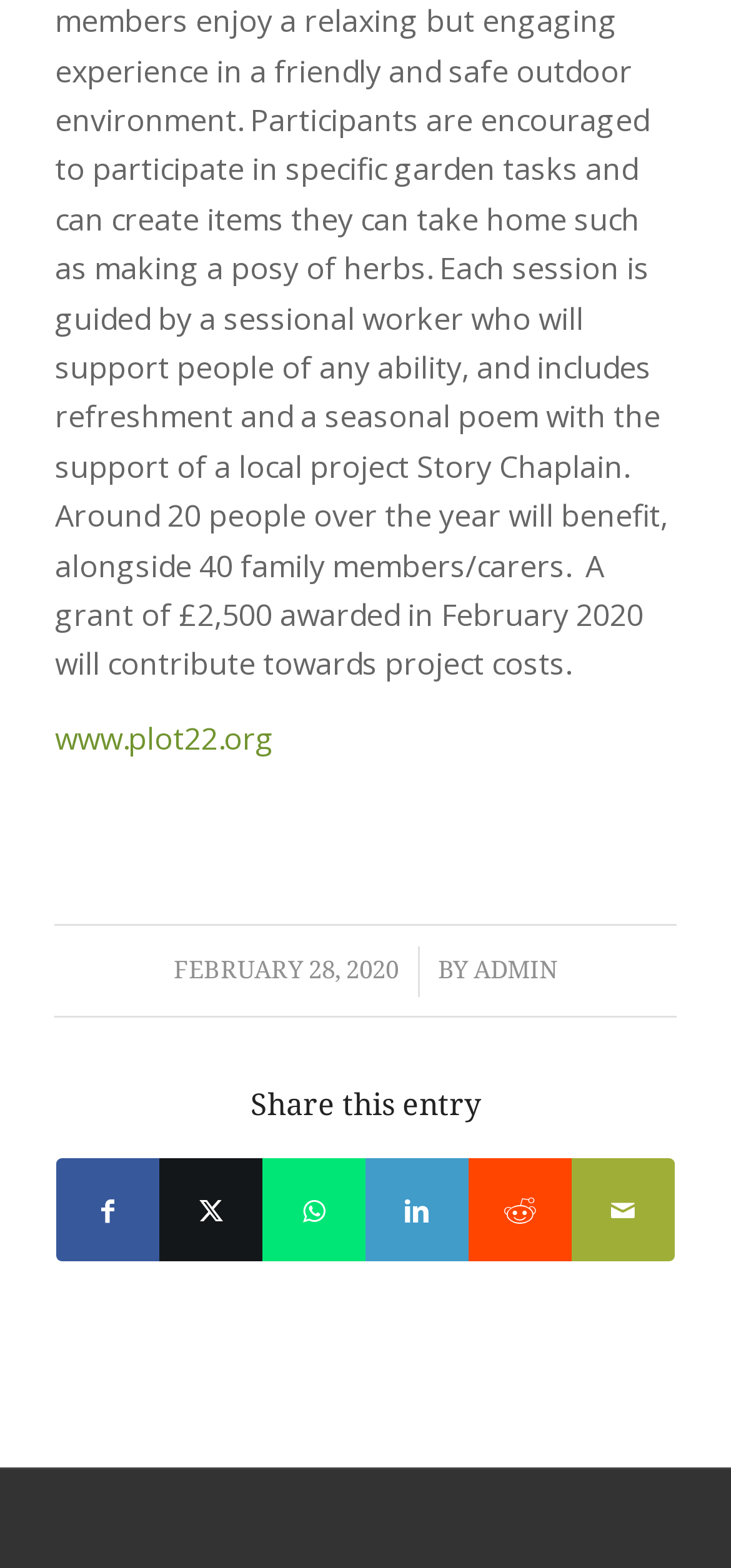Please give a short response to the question using one word or a phrase:
How many share options are available?

6